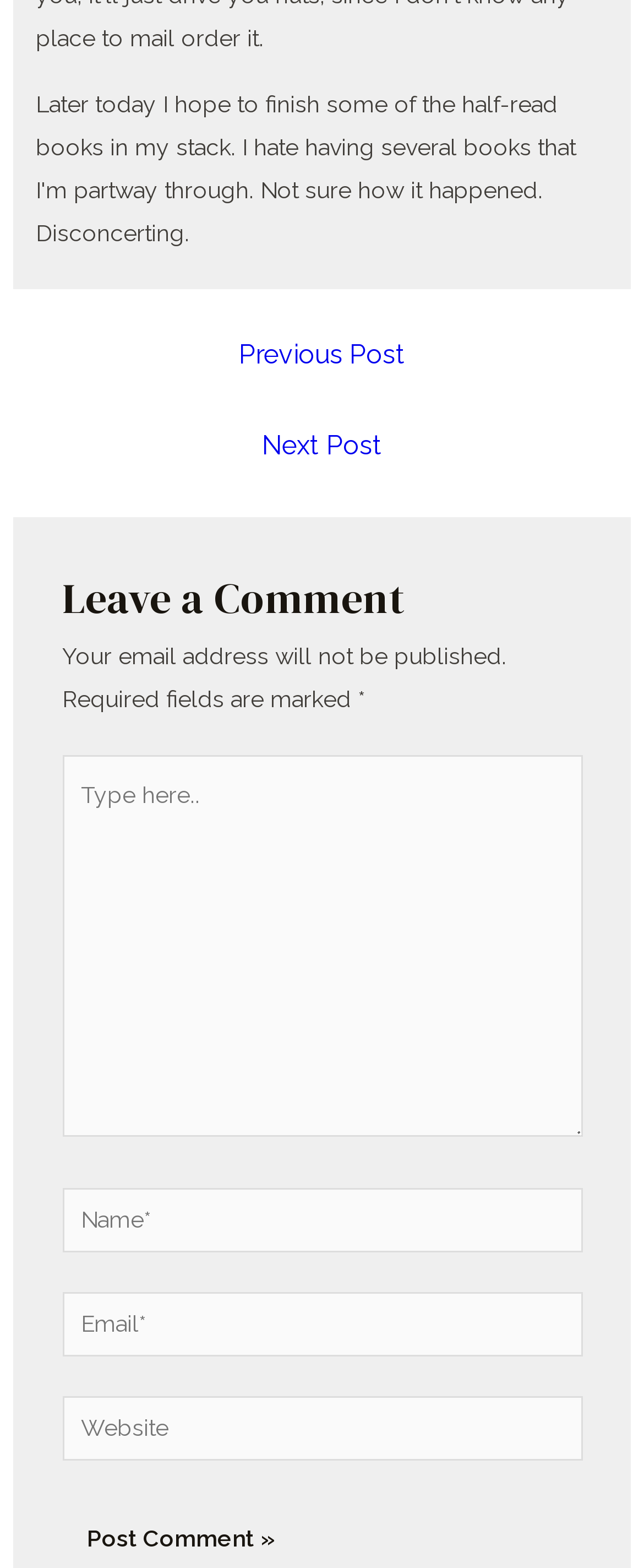What is the purpose of the 'Leave a Comment' section?
Analyze the screenshot and provide a detailed answer to the question.

The 'Leave a Comment' section is a heading that indicates the purpose of the section below it, which contains text boxes and labels for users to input their name, email, and website, suggesting that the purpose of this section is to allow users to leave a comment.